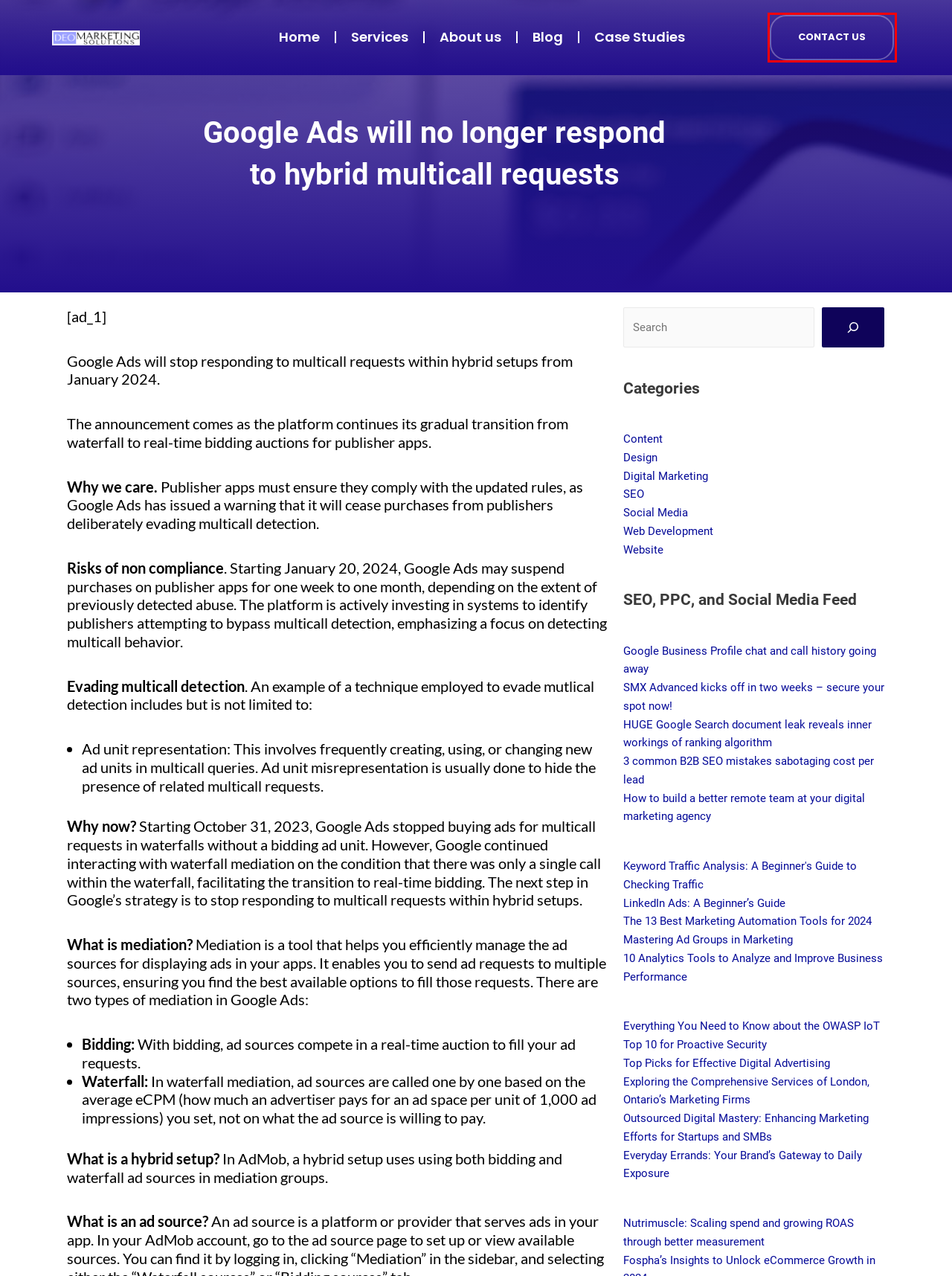Observe the webpage screenshot and focus on the red bounding box surrounding a UI element. Choose the most appropriate webpage description that corresponds to the new webpage after clicking the element in the bounding box. Here are the candidates:
A. Everyday Errands: Your Brand's Gateway to Daily Exposure
B. Contact | Deo Marketing
C. 10 Analytics Tools to Analyze and Improve Business Performance
D. Exploring the Comprehensive Services of London, Ontario's Marketing Firms
E. Everything You Need to Know about the OWASP IoT Top 10 for Proactive Security
F. Digital Marketing Archives | Deo Marketing
G. Keyword Traffic Analysis: A Beginner‘s Guide to Checking Traffic
H. Website Archives | Deo Marketing

B